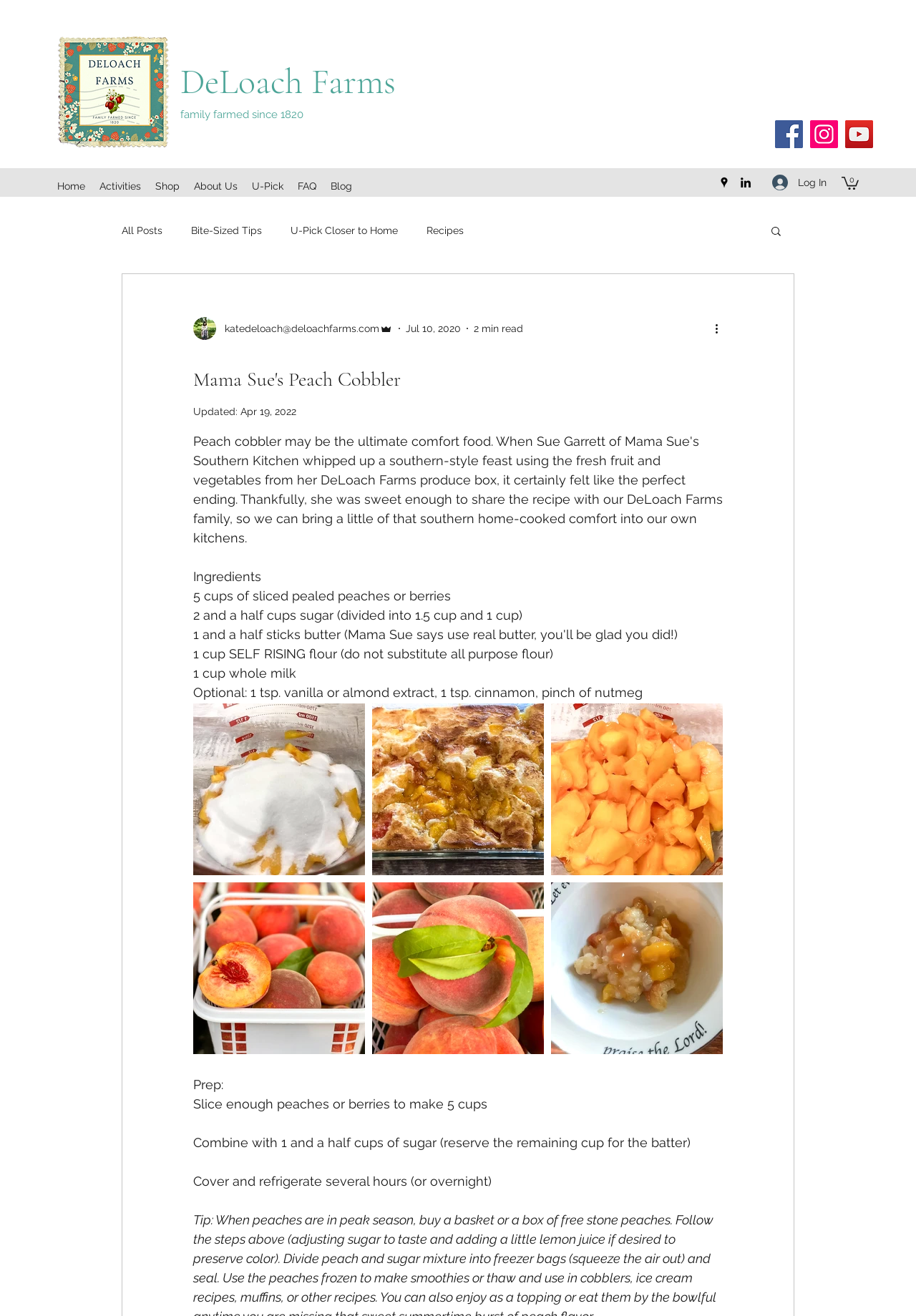Determine the bounding box coordinates of the region that needs to be clicked to achieve the task: "View the blog posts".

[0.133, 0.153, 0.824, 0.197]